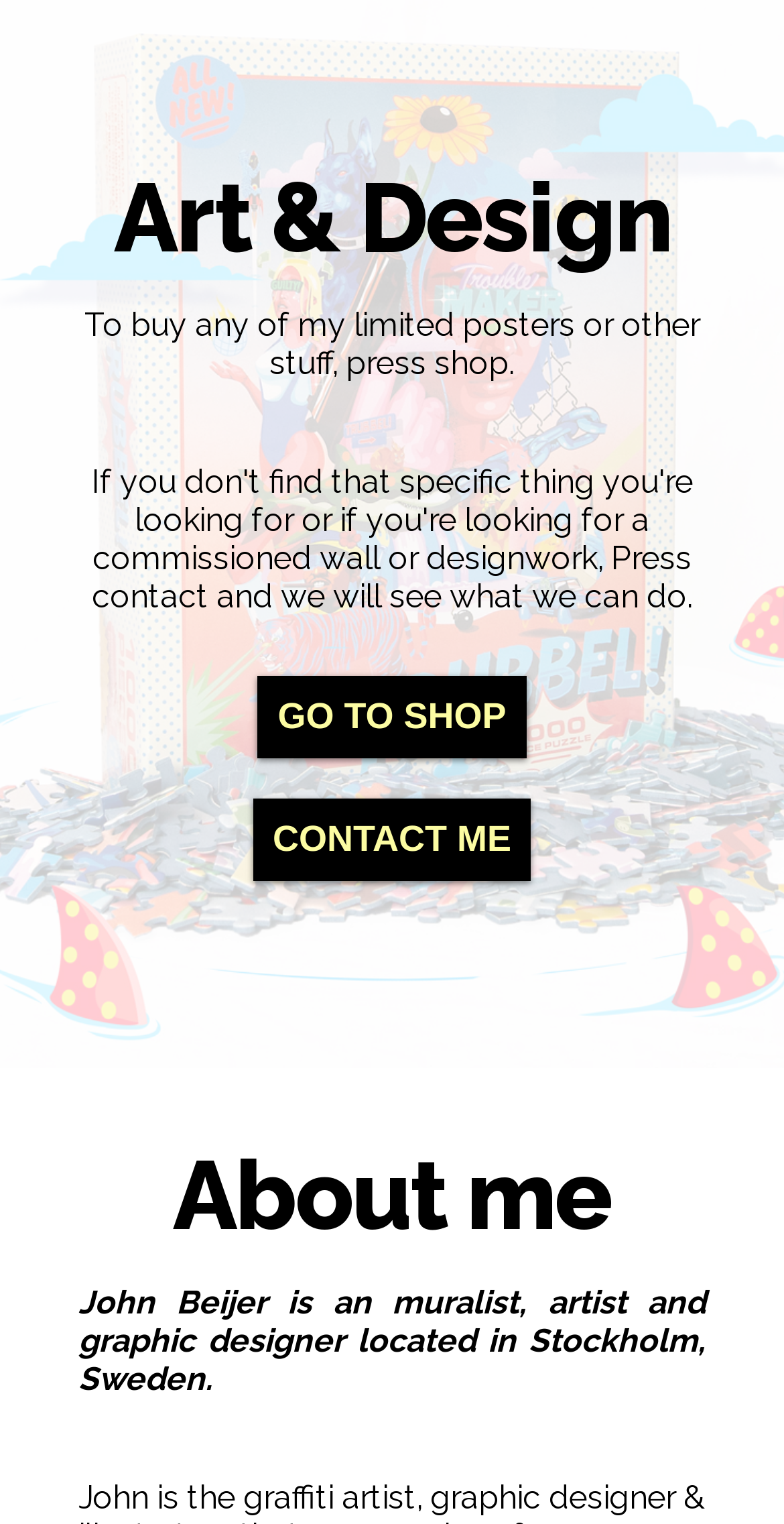Determine the bounding box for the UI element that matches this description: "GO TO SHOP".

[0.329, 0.443, 0.671, 0.497]